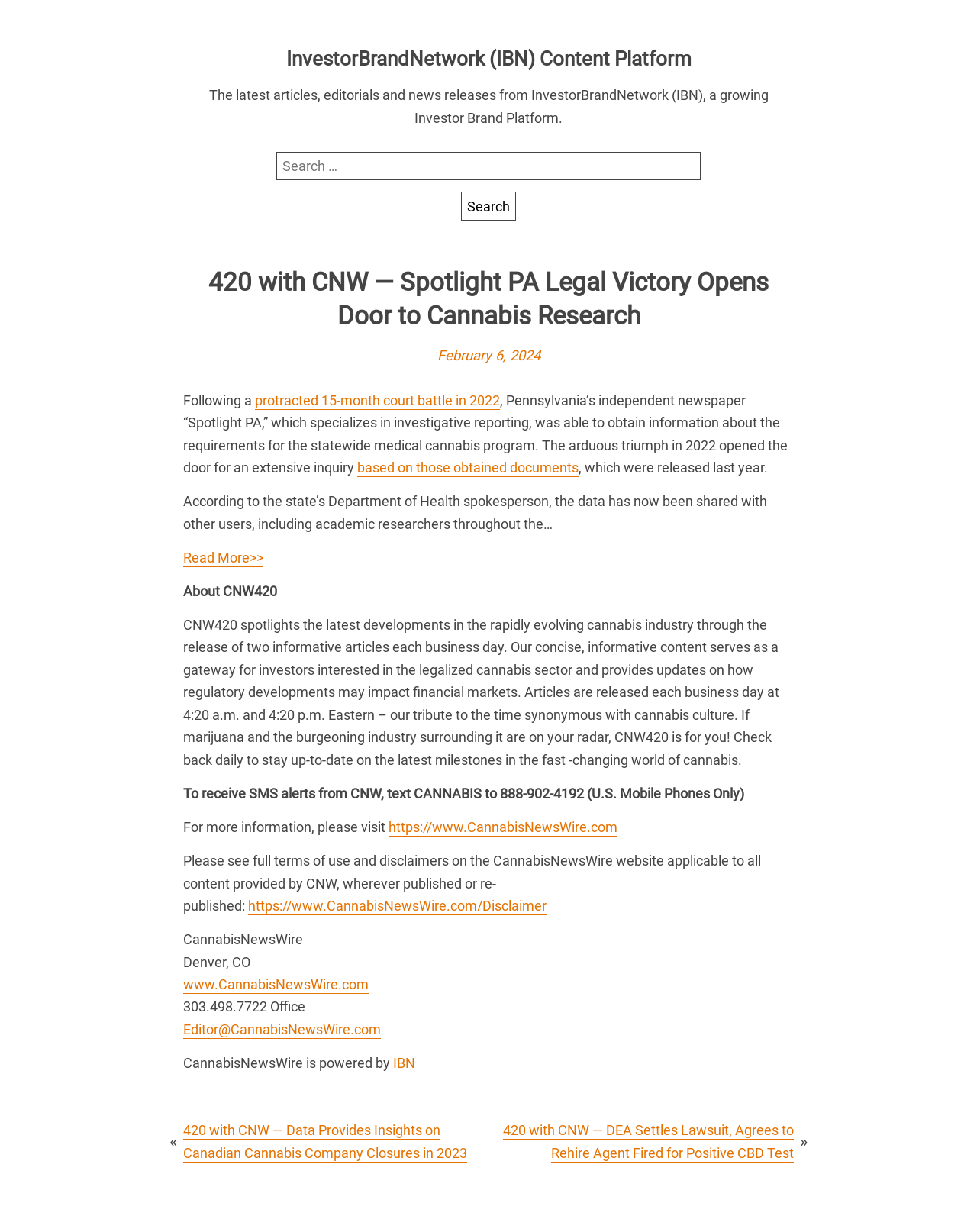Please identify the primary heading on the webpage and return its text.

420 with CNW — Spotlight PA Legal Victory Opens Door to Cannabis Research